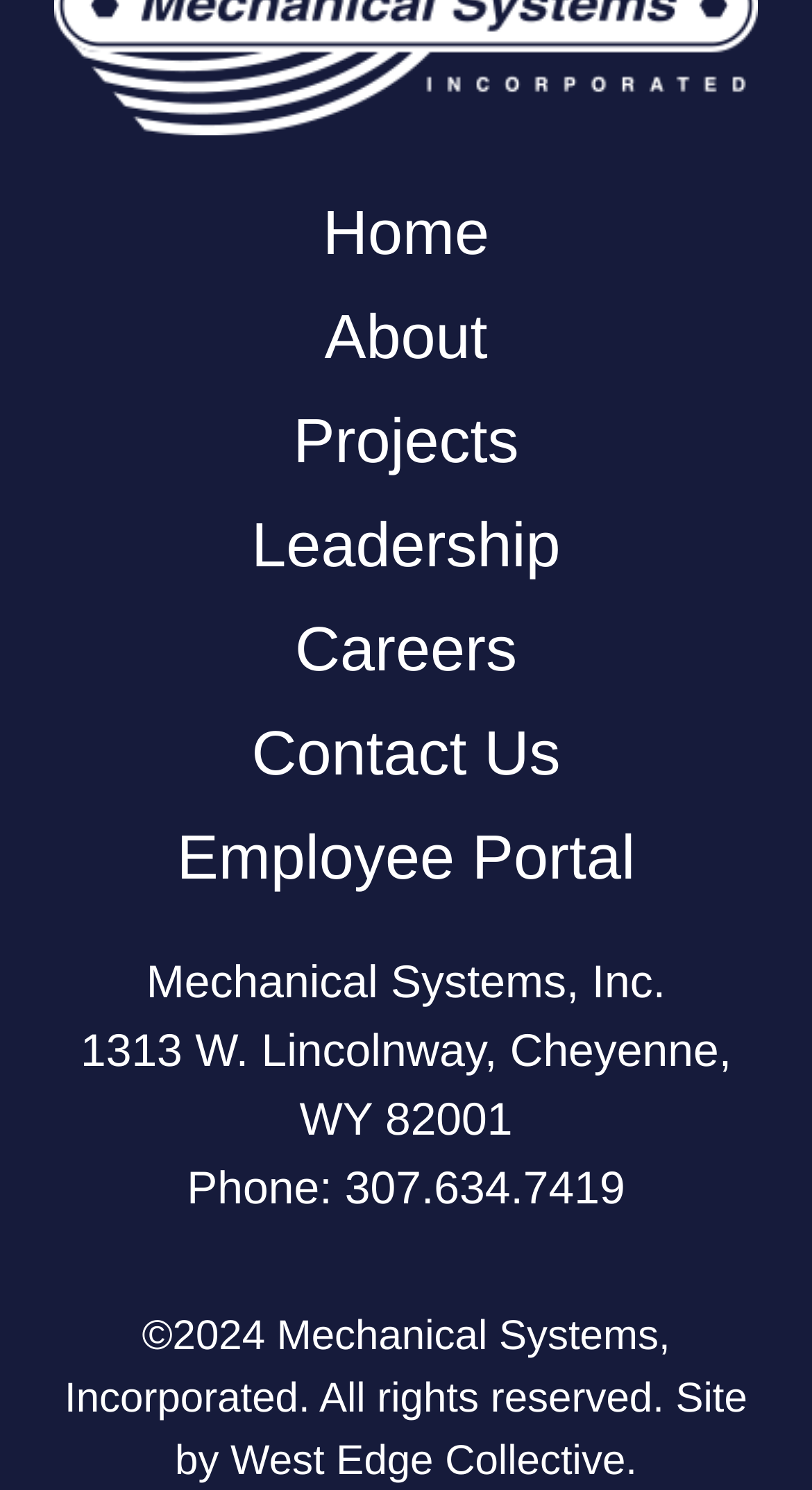Please specify the bounding box coordinates for the clickable region that will help you carry out the instruction: "visit West Edge Collective website".

[0.284, 0.965, 0.785, 0.996]